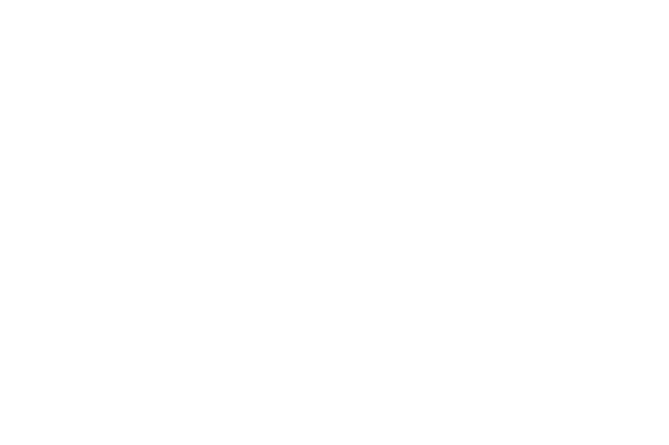Analyze the image and describe all the key elements you observe.

The image depicts a stylized logo for "Villa Mas," a luxury vacation rental located in Estate Bakkero. The logo's sleek design is characterized by elegant typography that embodies sophistication and tranquility, ideal for a high-end destination. It aligns with the luxurious experiences offered by onefinestay in the US Virgin Islands, inviting guests to indulge in a serene getaway. The branding suggests an atmosphere of comfort and exclusivity, appealing to those seeking an extraordinary escape in a picturesque setting.